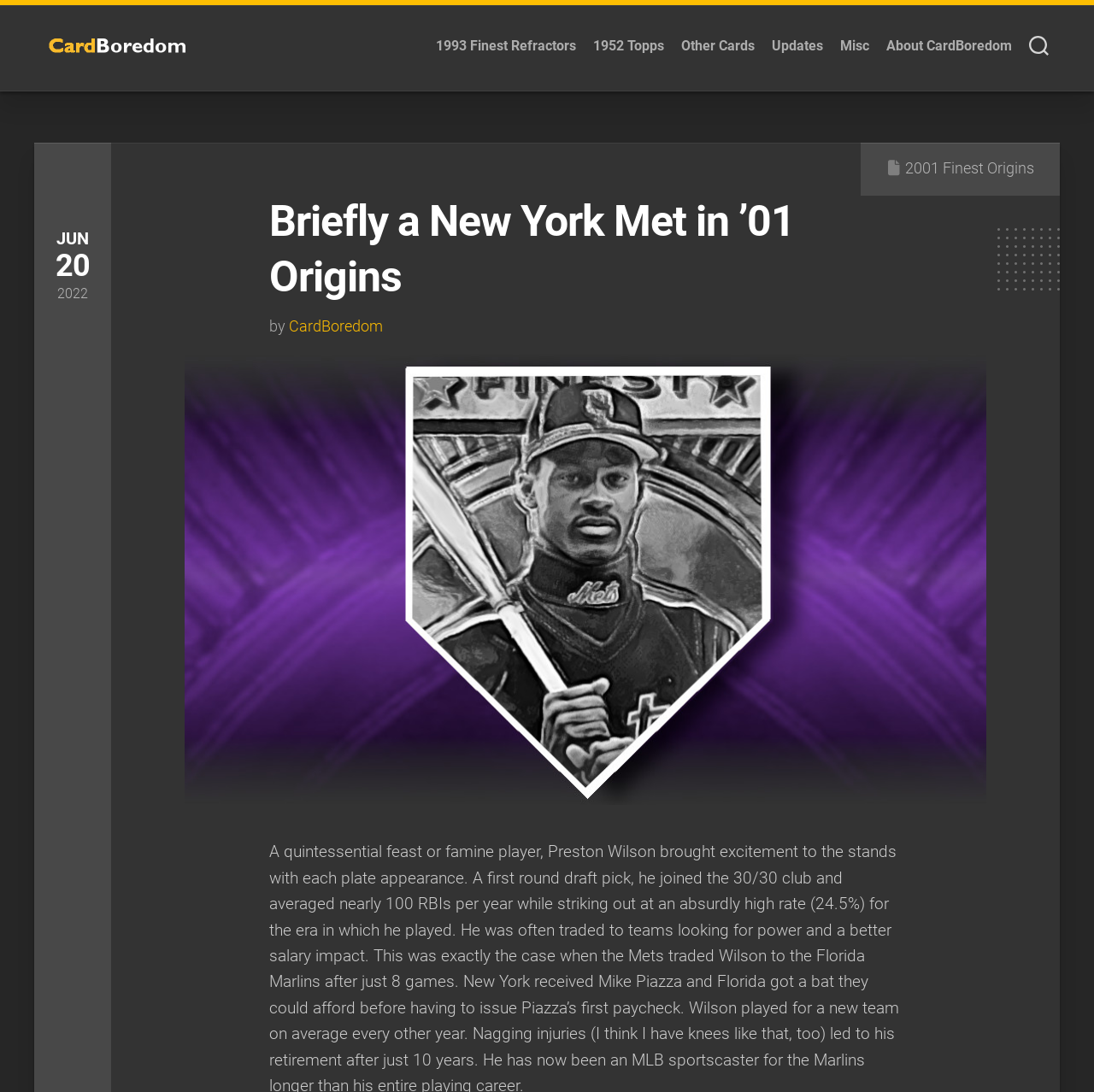Please specify the bounding box coordinates in the format (top-left x, top-left y, bottom-right x, bottom-right y), with all values as floating point numbers between 0 and 1. Identify the bounding box of the UI element described by: Updates

[0.705, 0.034, 0.752, 0.05]